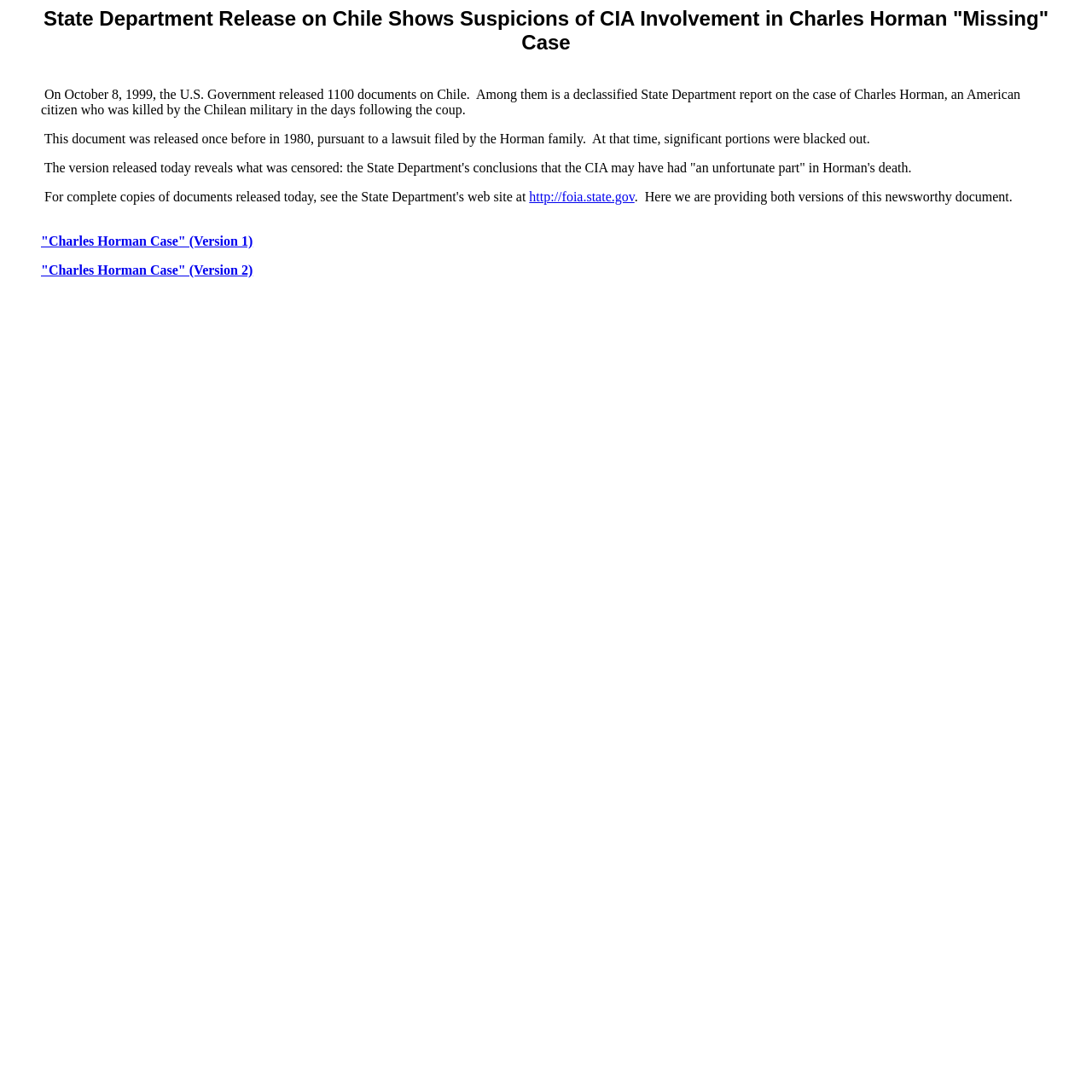Locate the bounding box coordinates for the element described below: "http://foia.state.gov". The coordinates must be four float values between 0 and 1, formatted as [left, top, right, bottom].

[0.485, 0.173, 0.581, 0.187]